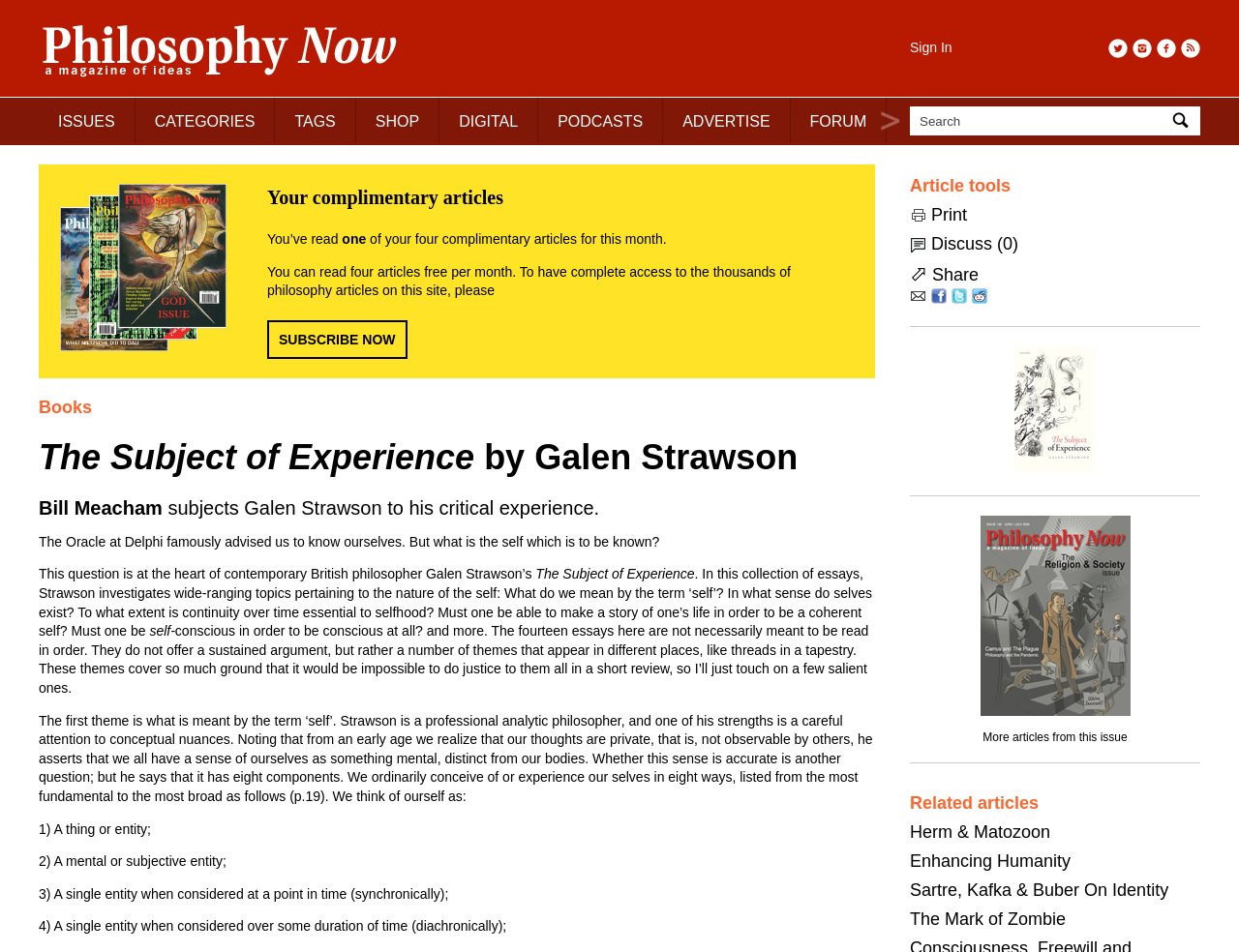Please mark the clickable region by giving the bounding box coordinates needed to complete this instruction: "Visit the 'ISSUES' page".

[0.031, 0.103, 0.109, 0.15]